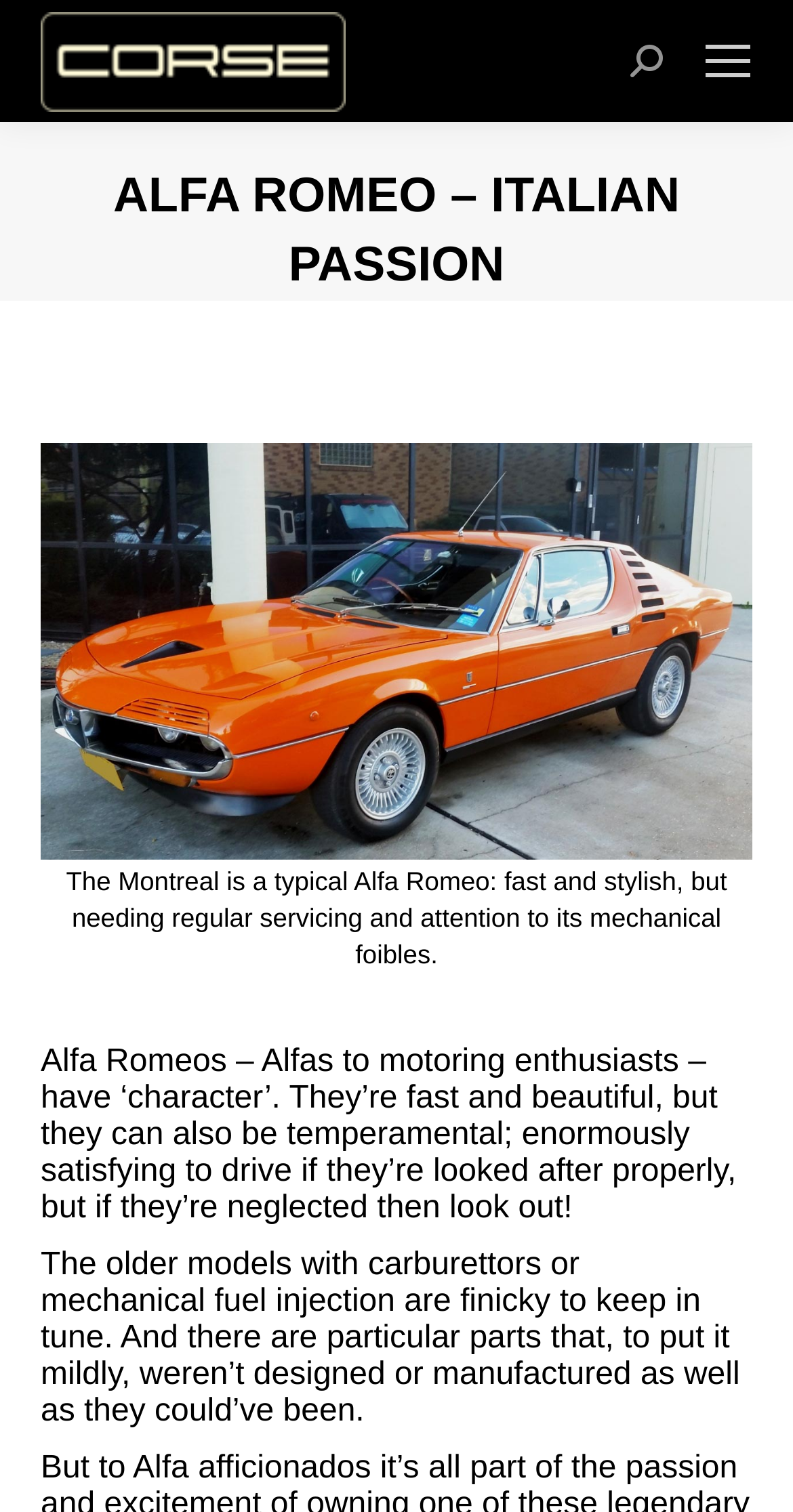Extract the bounding box coordinates for the UI element described as: "Go to Top".

[0.872, 0.825, 0.974, 0.879]